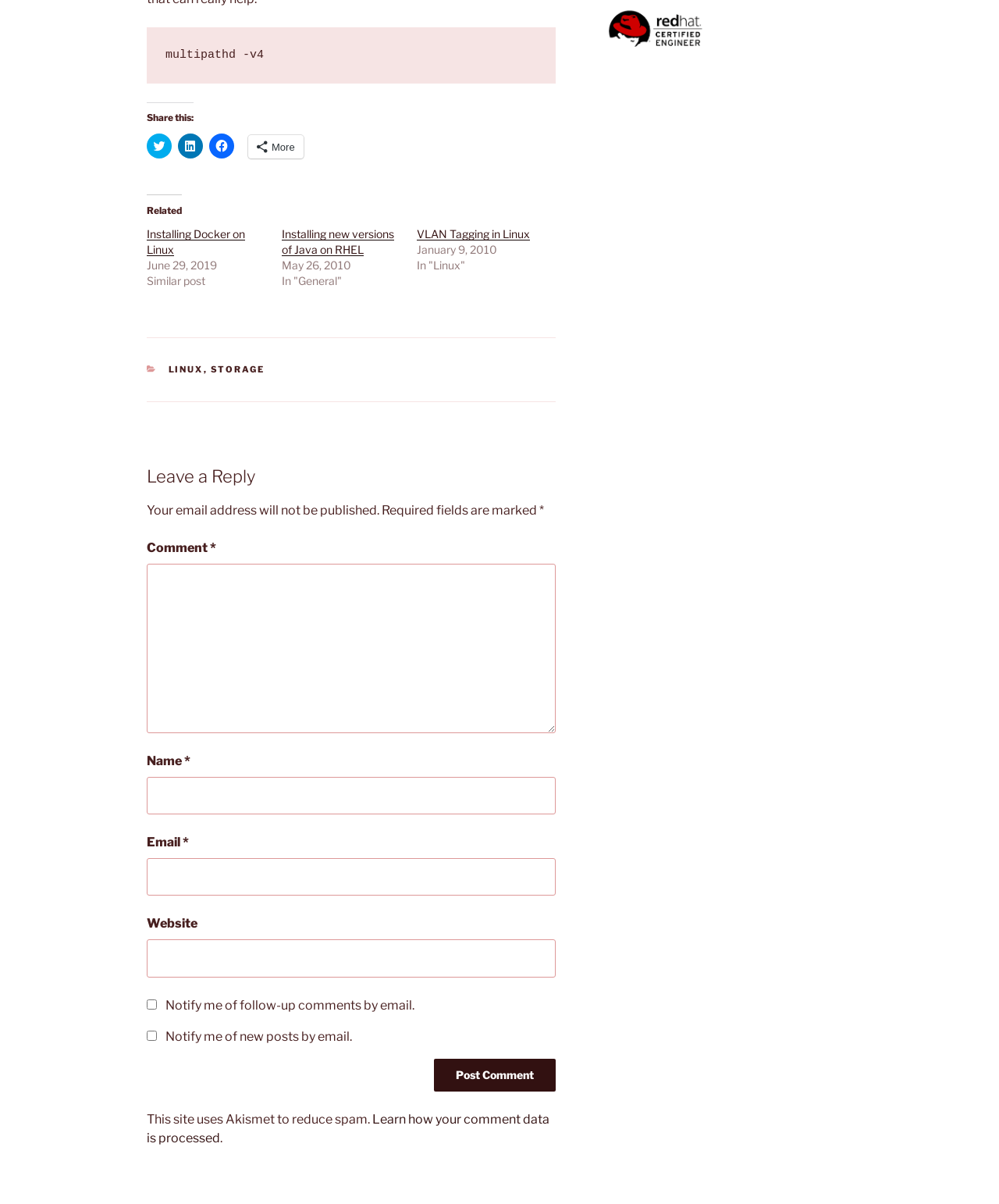Identify the bounding box coordinates of the HTML element based on this description: "parent_node: Email * aria-describedby="email-notes" name="email"".

[0.147, 0.713, 0.556, 0.744]